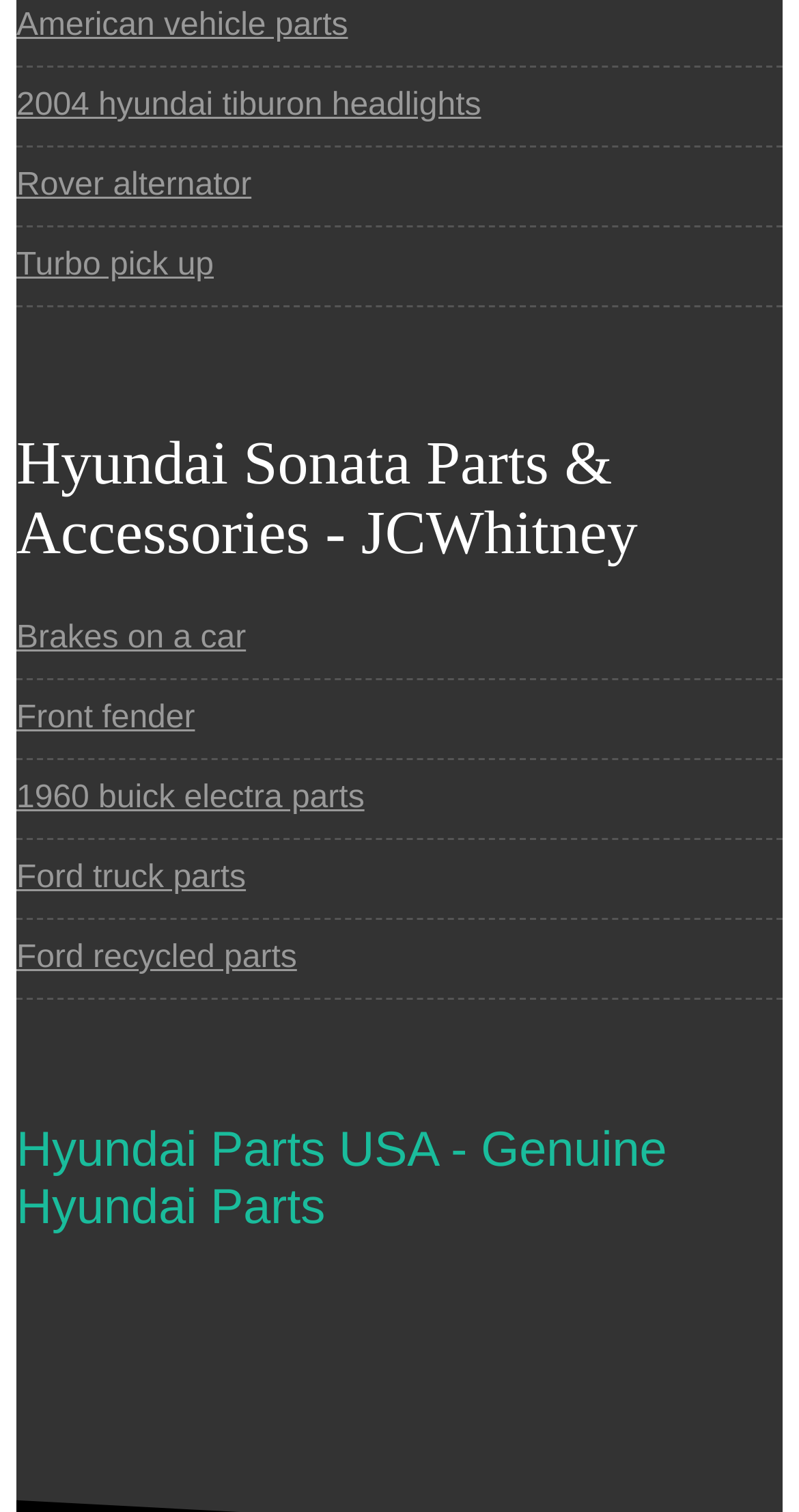Are there any non-Hyundai car parts mentioned on the webpage?
Answer the question with as much detail as possible.

The webpage mentions car parts from other brands, such as 'Rover alternator', 'Ford truck parts', and '1960 buick electra parts', indicating that there are non-Hyundai car parts mentioned on the webpage.